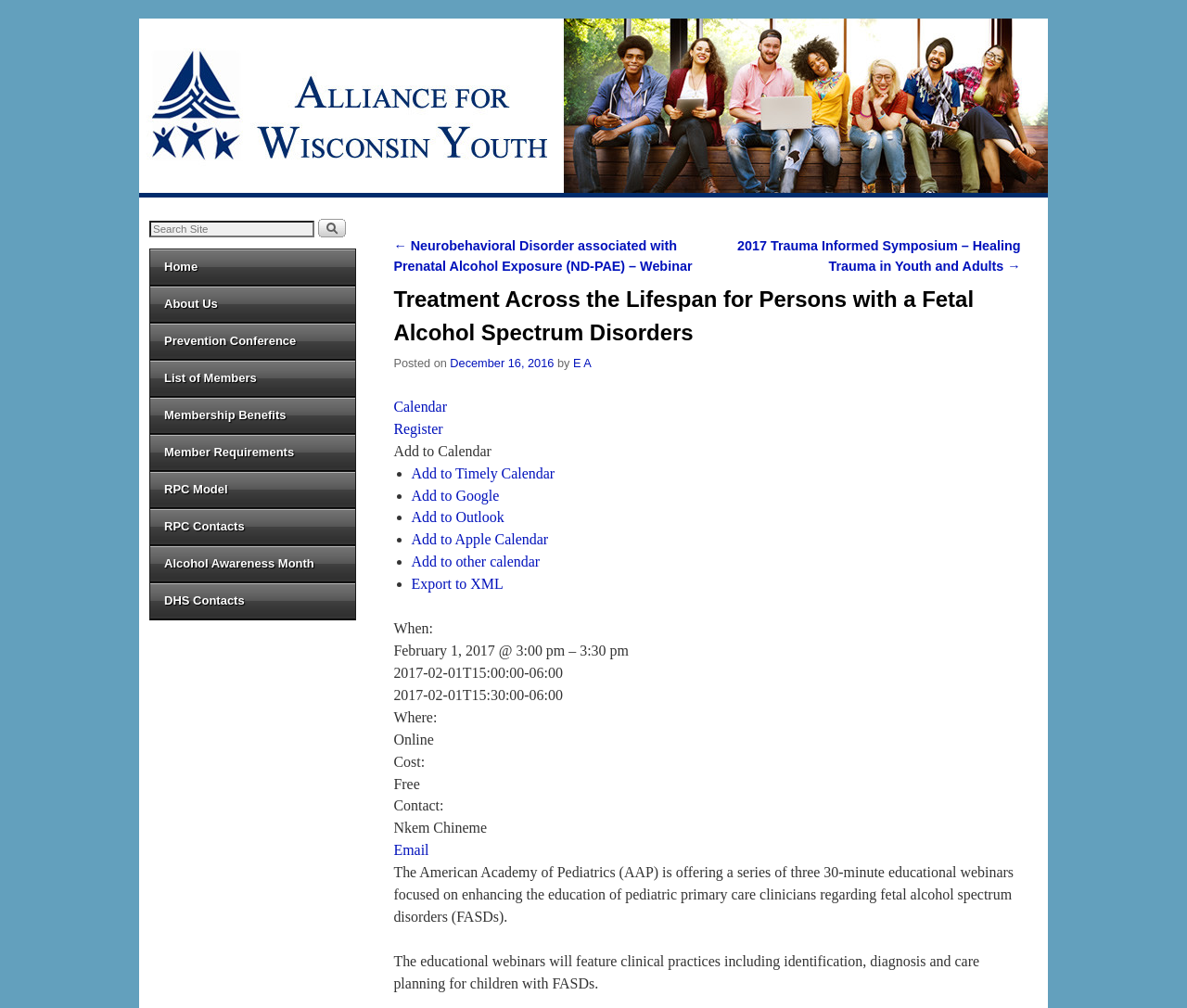Construct a comprehensive description capturing every detail on the webpage.

The webpage is about the Alliance for Wisconsin Youth, specifically a page about a webinar on "Treatment Across the Lifespan for Persons with a Fetal Alcohol Spectrum Disorders". 

At the top of the page, there is an image of the Alliance for Wisconsin Youth logo, accompanied by a search bar and several links to different sections of the website, including "Home", "About Us", and "Prevention Conference". 

Below the logo, there is a section with a heading "Post navigation" that contains links to previous and next webinars. 

The main content of the page is divided into several sections. The first section has a heading "Treatment Across the Lifespan for Persons with a Fetal Alcohol Spectrum Disorders" and provides information about the webinar, including the date, time, and location. 

There are several links and buttons in this section, including "Calendar", "Register", and "Add to Calendar", which allow users to add the event to their calendars or register for the webinar. 

A vertical menu is also present, providing options to add the event to different calendars, such as Google or Apple Calendar. 

The next section provides details about the webinar, including the description, time, and location. The description explains that the webinar is part of a series of educational webinars focused on enhancing the education of pediatric primary care clinicians regarding fetal alcohol spectrum disorders. 

There are several static text elements throughout the page, providing additional information about the webinar, such as the cost, which is free, and the contact person, Nkem Chineme.